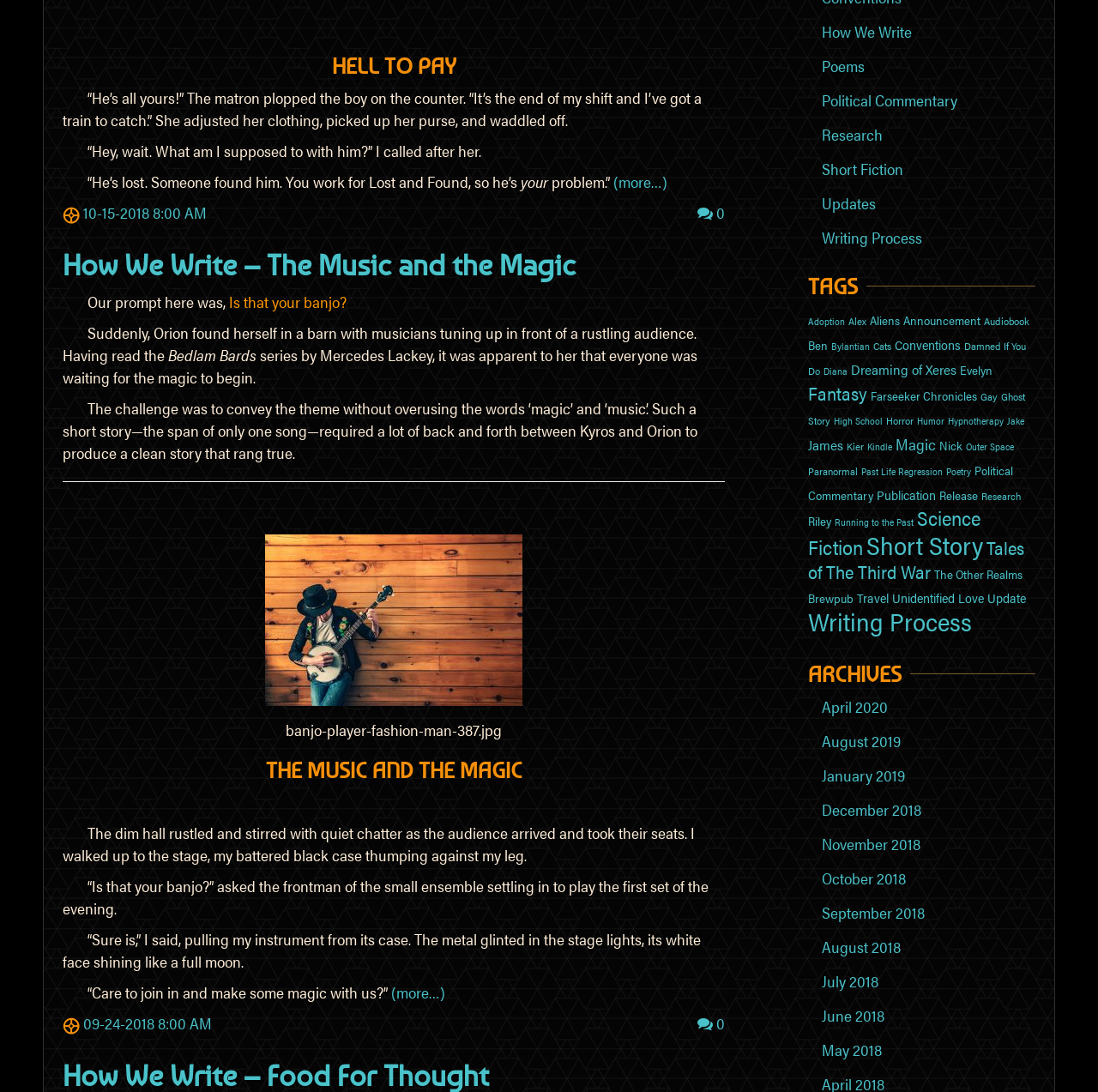What is the theme of the second article?
Provide a thorough and detailed answer to the question.

The theme of the second article is 'Music and Magic' which is indicated by the heading element 'THE MUSIC AND THE MAGIC' with bounding box coordinates [0.057, 0.694, 0.66, 0.717]